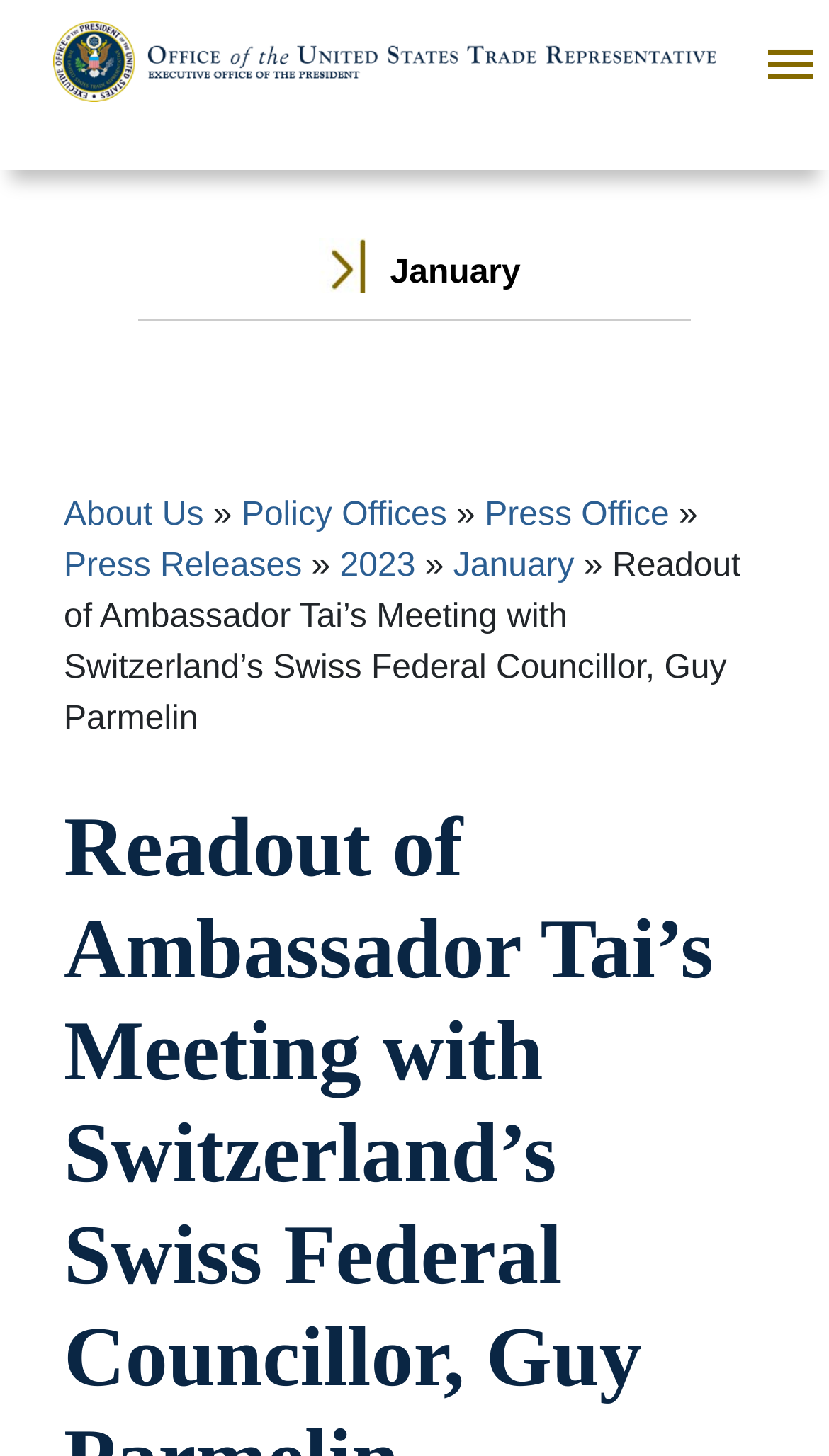Please extract the primary headline from the webpage.

Readout of Ambassador Tai’s Meeting with Switzerland’s Swiss Federal Councillor, Guy Parmelin